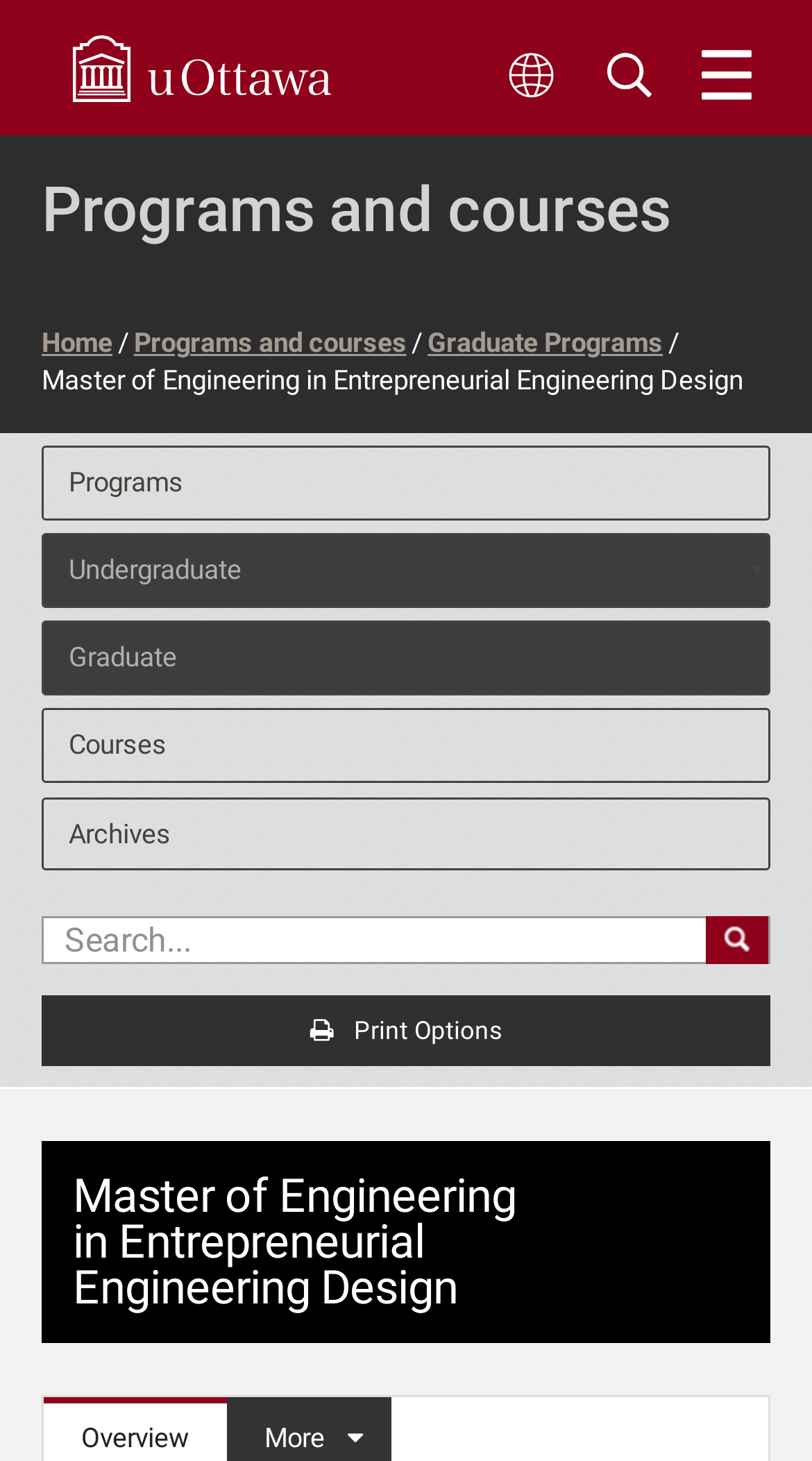Explain the webpage in detail, including its primary components.

The webpage is about the Master of Engineering in Entrepreneurial Engineering Design program at the University of Ottawa. At the top left, there is a link to the university's homepage. Next to it, there are three buttons: "Toggle Navigation", "Search", and "Language". 

Below these buttons, there is a region dedicated to programs and courses, which contains a heading with the same title. Within this region, there is a navigation section displaying breadcrumbs, showing the path from the homepage to the current program. The breadcrumbs include links to the homepage, programs and courses, and graduate programs.

Below the breadcrumbs, there is a large heading displaying the program title, "Master of Engineering in Entrepreneurial Engineering Design". 

Further down, there is another region containing catalog links and a search function. This section includes several hidden links to undergraduate and graduate programs, courses, and archives. There is also a search box with a label "Search catalog" and a submit button. Additionally, there is a button to access print options.

At the very bottom of the page, there is a large heading repeating the program title, "Master of Engineering in Entrepreneurial Engineering Design".